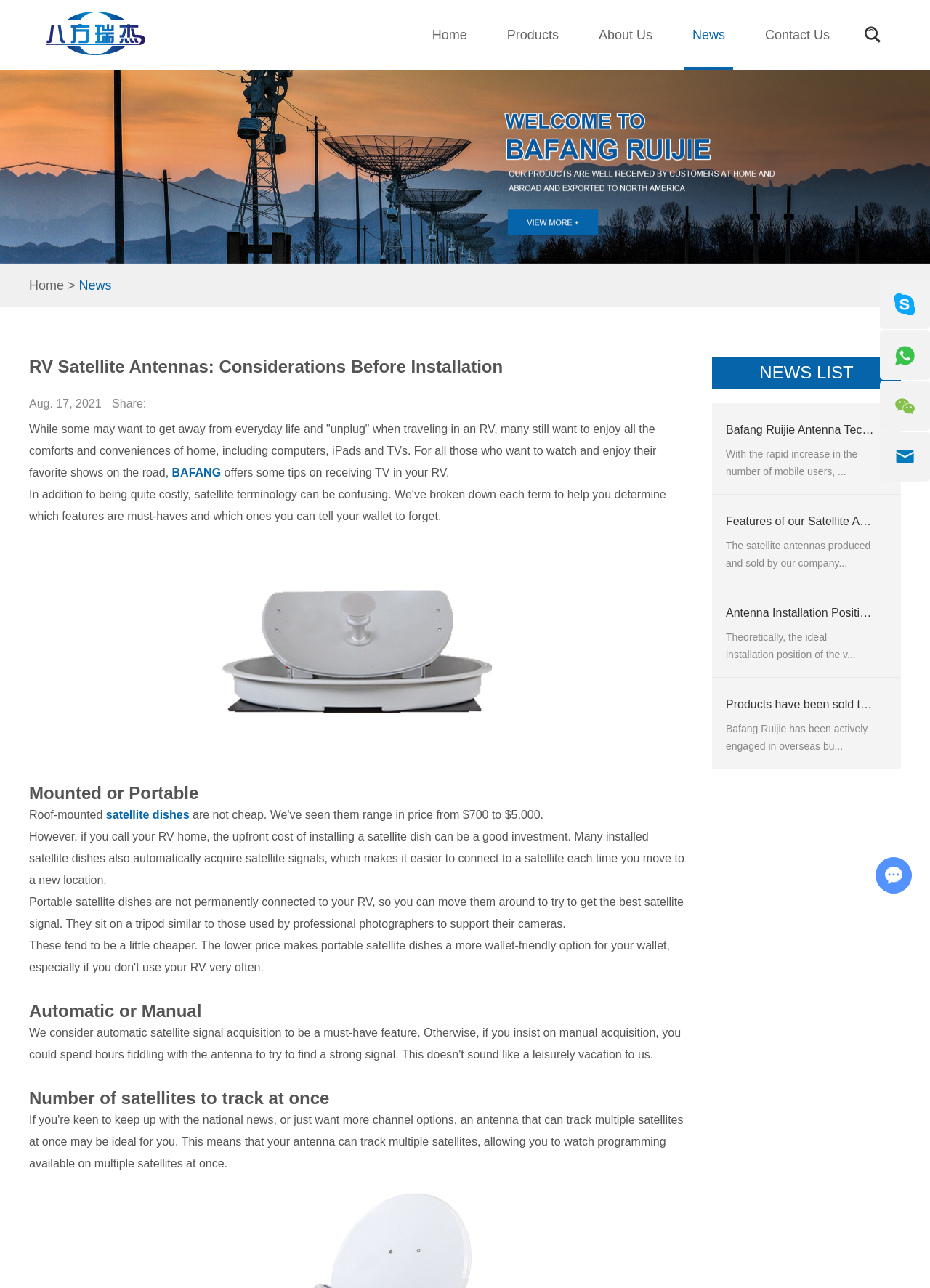Can you find the bounding box coordinates for the element to click on to achieve the instruction: "Chat with us"?

[0.942, 0.666, 0.98, 0.686]